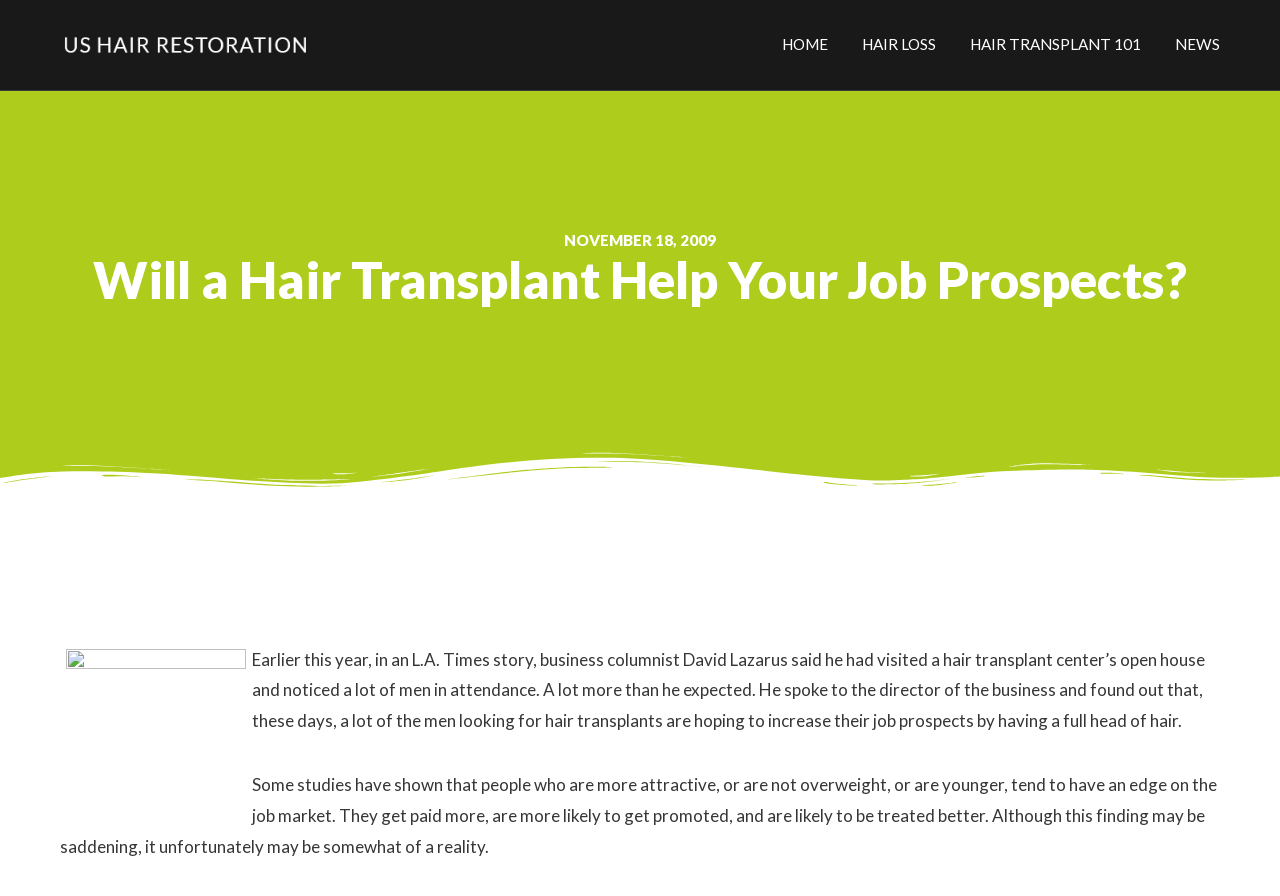Find the bounding box coordinates of the element you need to click on to perform this action: 'Open the HAIR LOSS menu'. The coordinates should be represented by four float values between 0 and 1, in the format [left, top, right, bottom].

[0.66, 0.016, 0.745, 0.085]